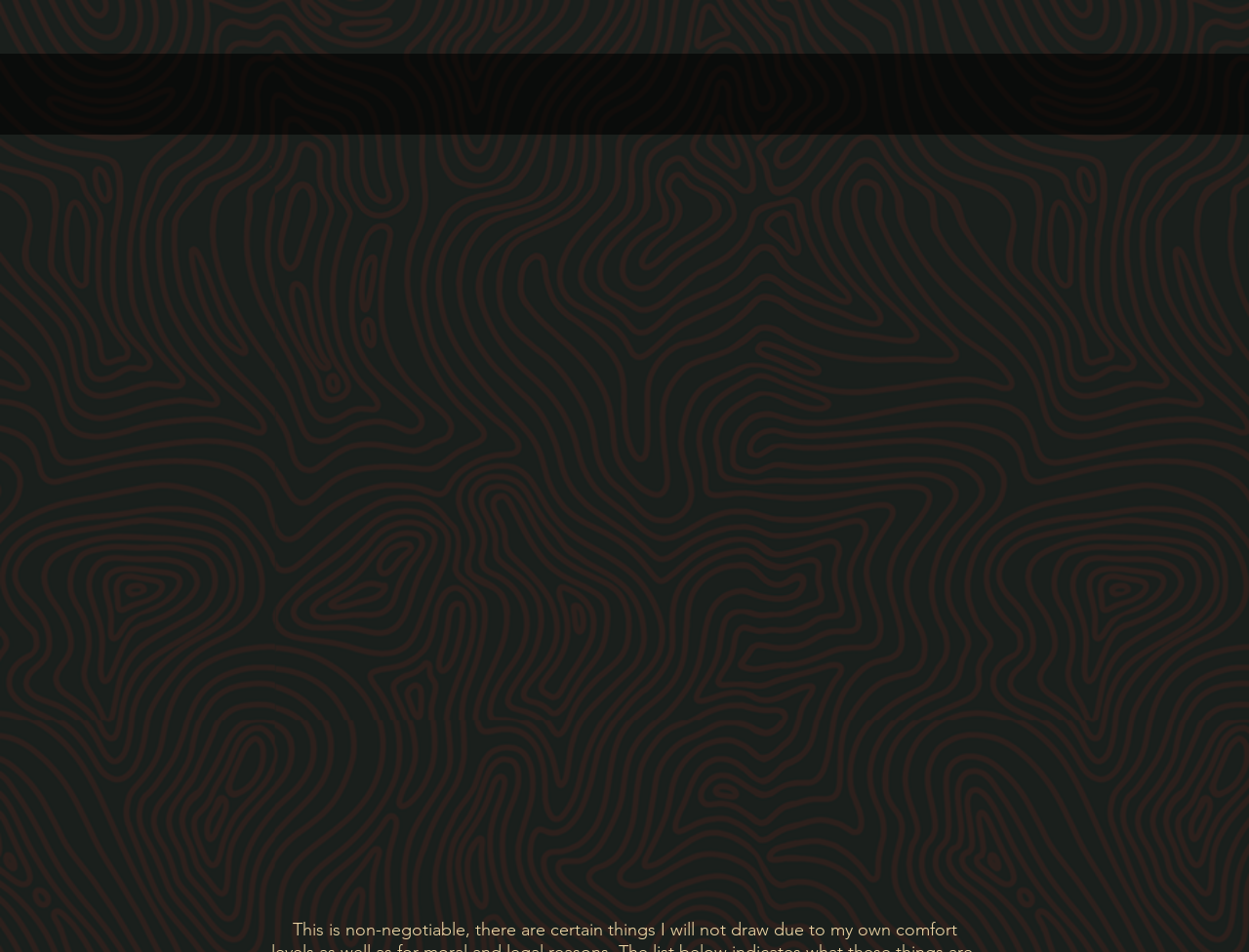What is the last link in the page navigation menu?
From the image, respond with a single word or phrase.

COMMISSION FORM